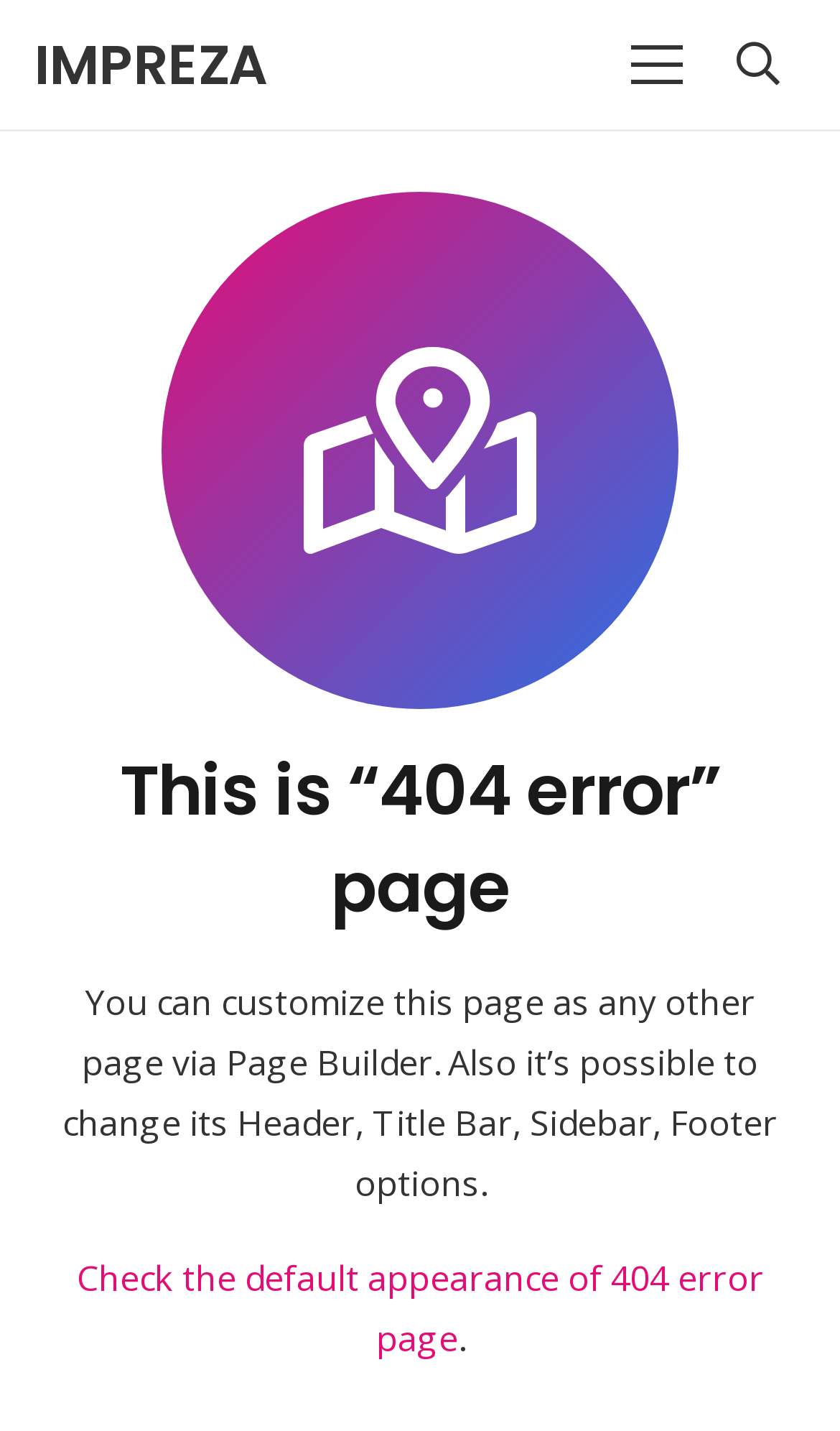Respond with a single word or phrase to the following question: What is the function of the button on this page?

Search